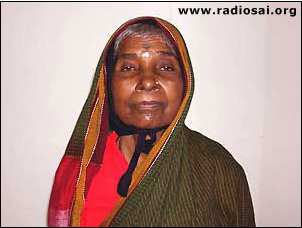How many children does Smt. Kallavawa have?
Using the visual information from the image, give a one-word or short-phrase answer.

Seven